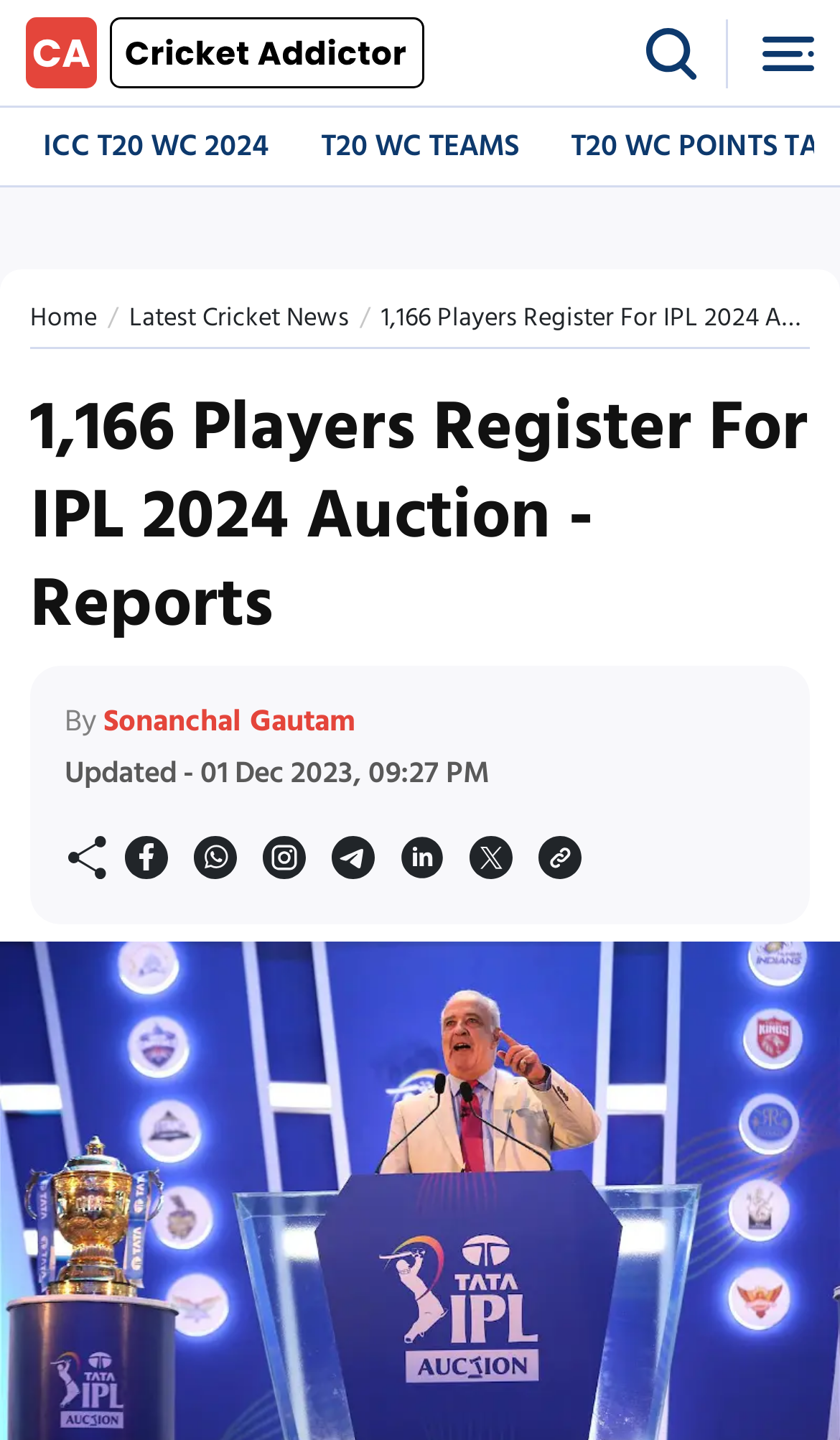Refer to the screenshot and give an in-depth answer to this question: What is the topic of the main article?

The main article's heading is '1,166 Players Register For IPL 2024 Auction - Reports', which indicates that the topic of the article is about the IPL 2024 auction.